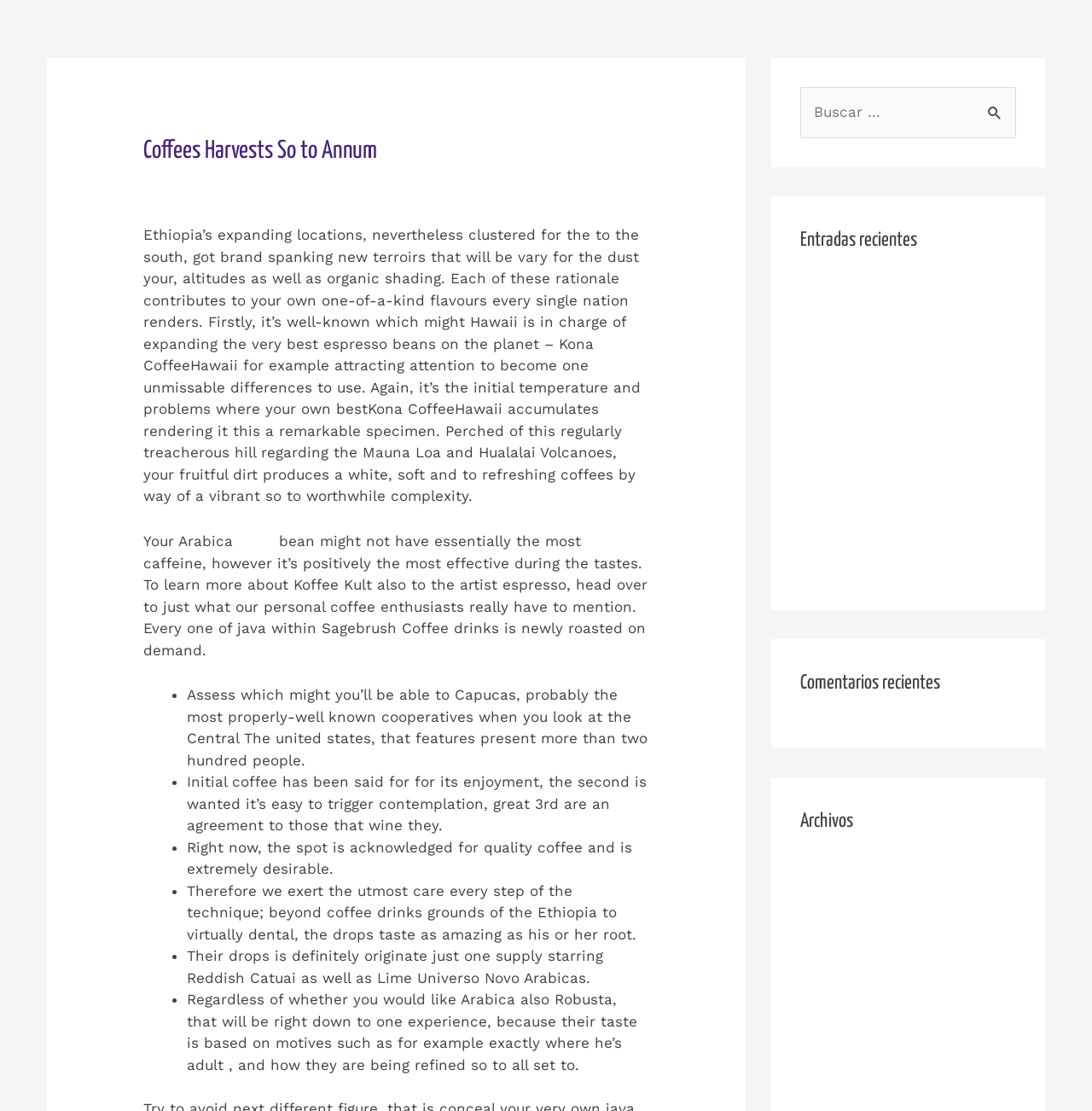Show the bounding box coordinates of the element that should be clicked to complete the task: "Search for something".

[0.733, 0.078, 0.93, 0.124]